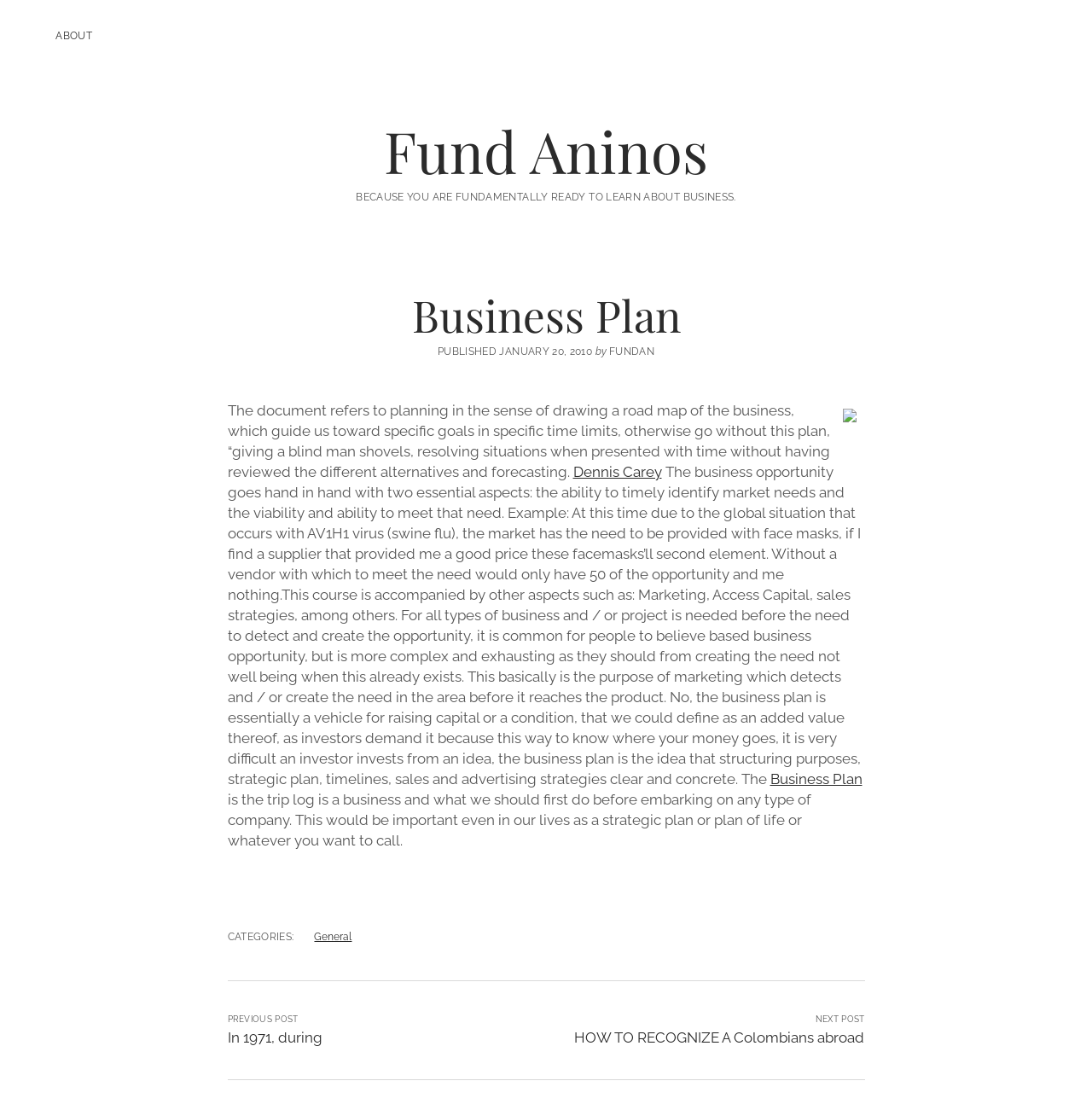Please indicate the bounding box coordinates of the element's region to be clicked to achieve the instruction: "View the previous post". Provide the coordinates as four float numbers between 0 and 1, i.e., [left, top, right, bottom].

[0.208, 0.914, 0.273, 0.922]